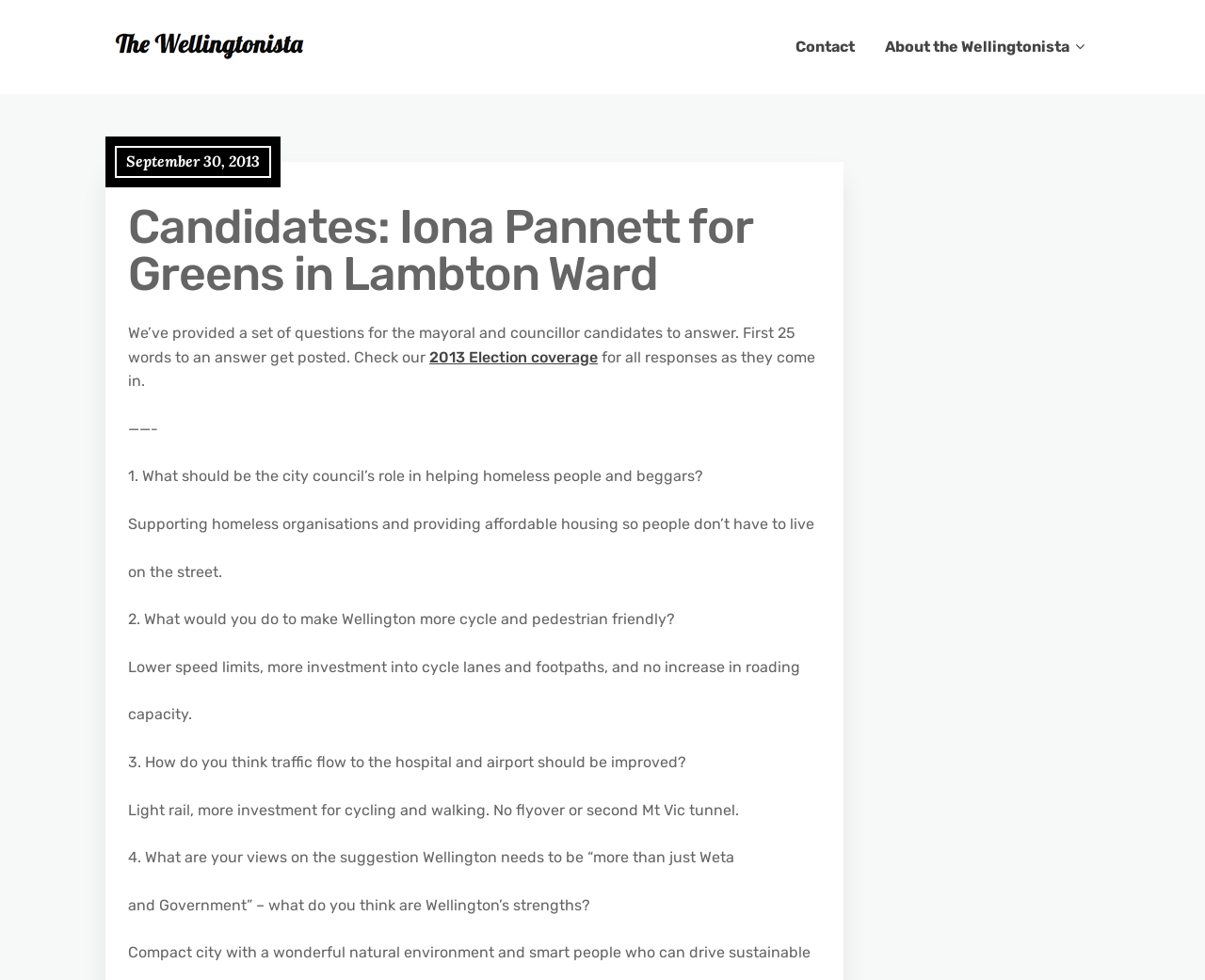Please respond to the question using a single word or phrase:
What is the purpose of the webpage?

Election coverage